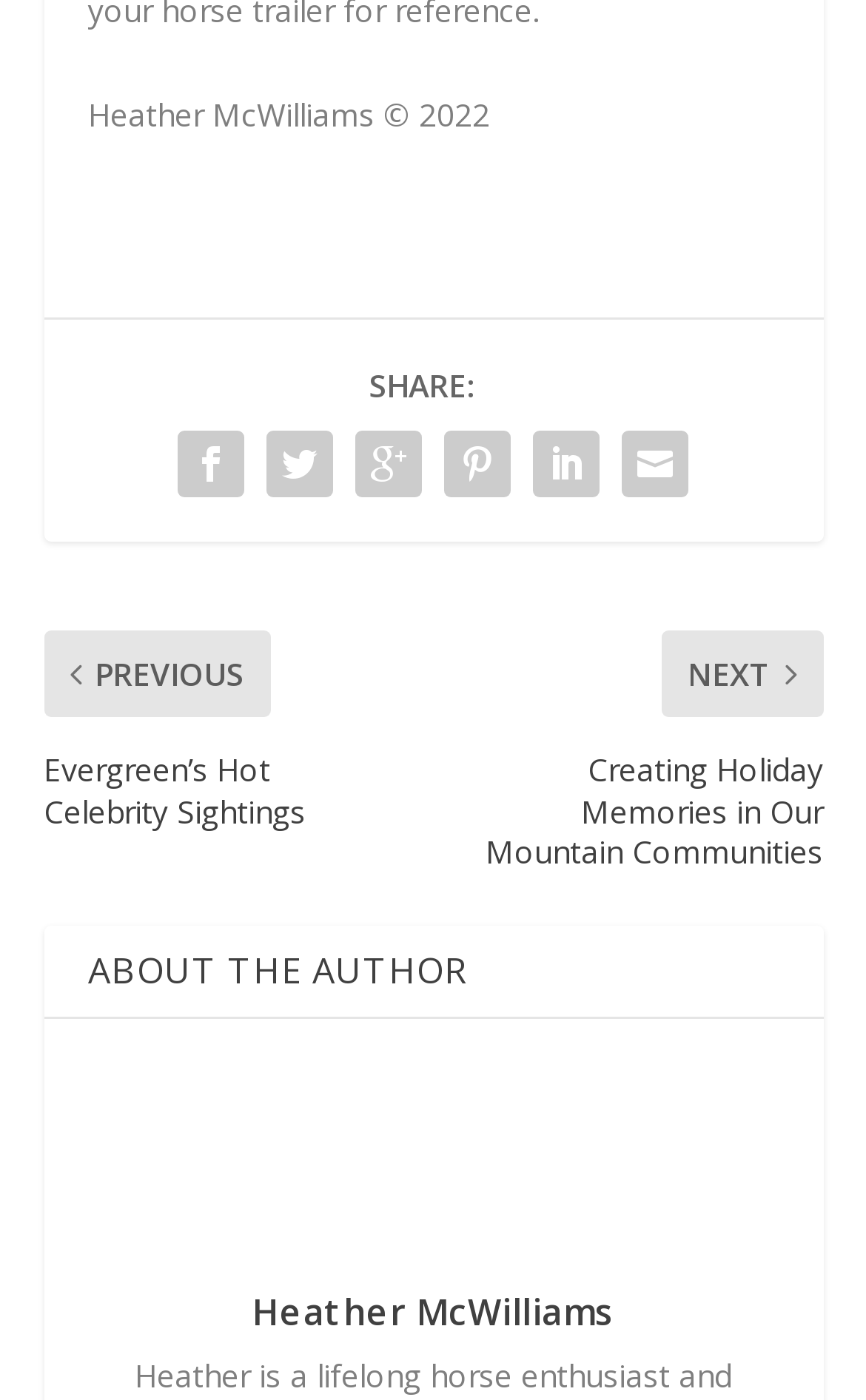What is the position of the image relative to the heading 'Heather McWilliams'?
Analyze the image and deliver a detailed answer to the question.

The image 'Heather McWilliams' has a bounding box coordinate of [0.397, 0.759, 0.603, 0.886] which is above the heading 'Heather McWilliams' with a bounding box coordinate of [0.101, 0.918, 0.899, 0.964] since the y1 value of the image is smaller than the y1 value of the heading.